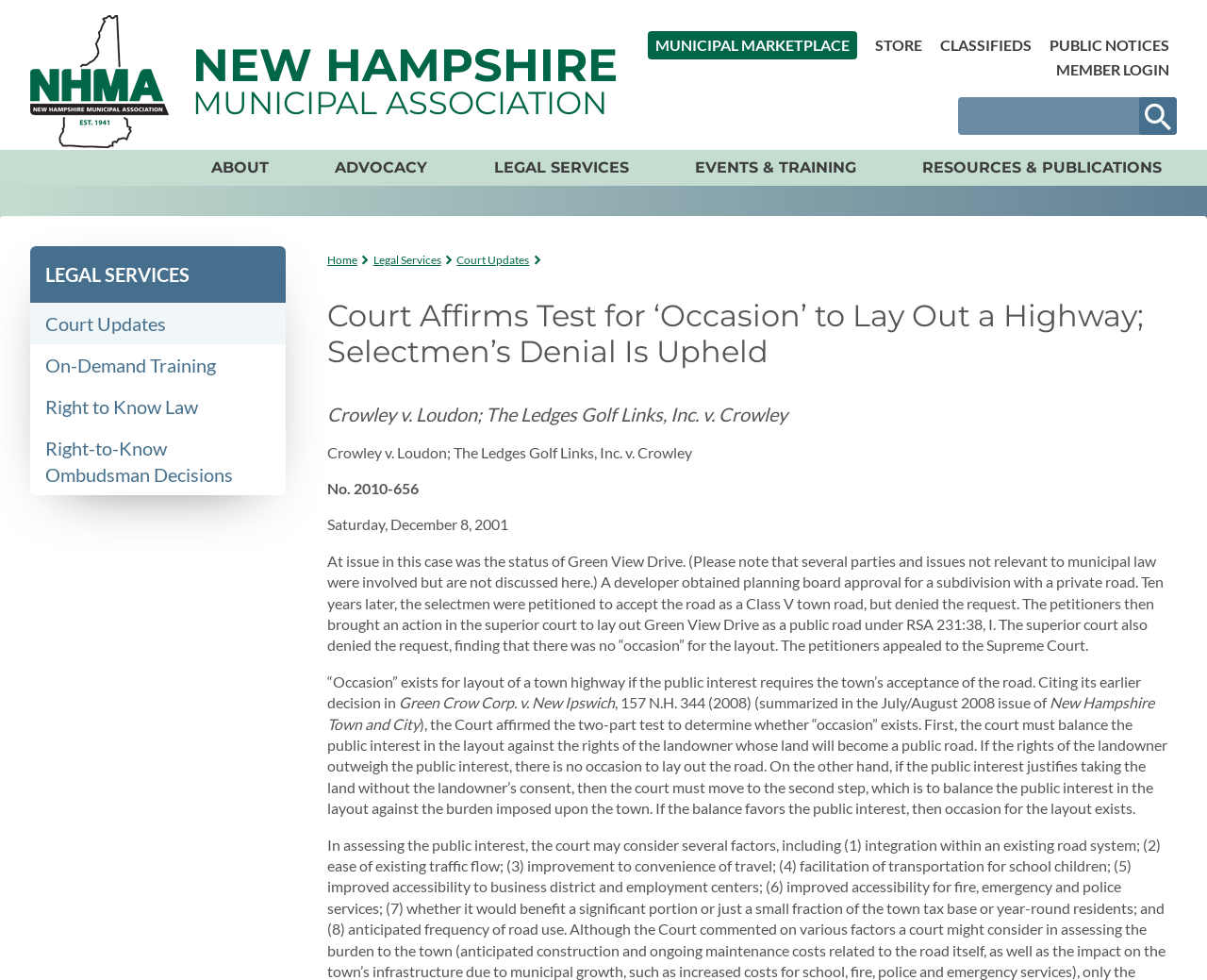Generate a thorough caption detailing the webpage content.

The webpage is about the New Hampshire Municipal Association, with a focus on a specific court case related to laying out a highway. At the top of the page, there is a navigation menu with links to various sections, including "About", "Advocacy", "Legal Services", and more. Below the navigation menu, there is a search form with a text box and a search button.

On the left side of the page, there is a sidebar with links to different sections, including "Legal Services", "Events & Training", and "Resources & Publications". Below the sidebar, there is a section with links to specific legal services, such as "Court Updates" and "Right to Know Law".

The main content of the page is a news article or case summary, with a heading "Court Affirms Test for ‘Occasion’ to Lay Out a Highway; Selectmen’s Denial Is Upheld". The article discusses a court case involving the layout of a town road, with details about the case, including the parties involved, the issues at stake, and the court's decision. The article is divided into sections, with headings such as "Primary tabs" and "You are here", which provide context and navigation within the article.

Throughout the page, there are various UI elements, including links, buttons, and images. The page has a clean and organized layout, with clear headings and concise text.